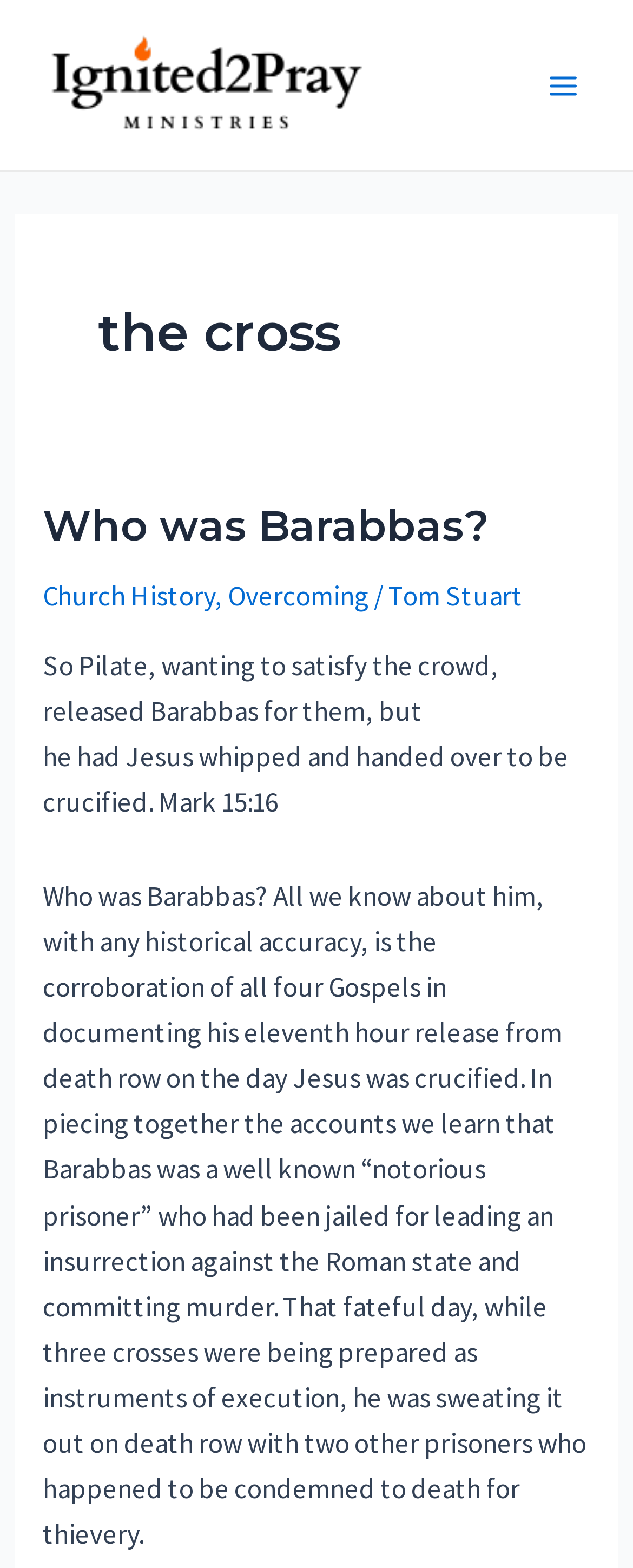How many crosses were being prepared for execution?
Refer to the image and provide a concise answer in one word or phrase.

Three